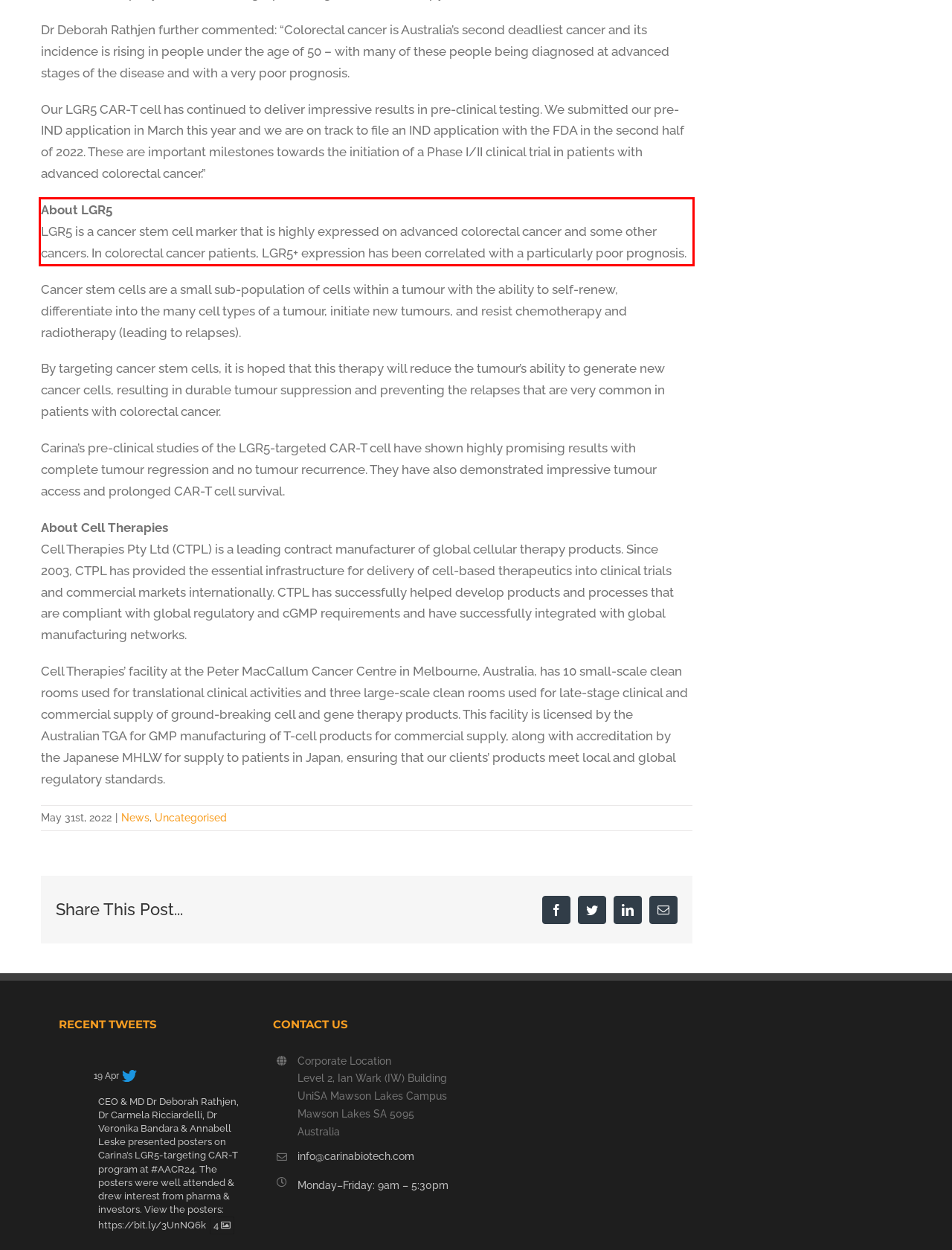Given a screenshot of a webpage with a red bounding box, extract the text content from the UI element inside the red bounding box.

About LGR5 LGR5 is a cancer stem cell marker that is highly expressed on advanced colorectal cancer and some other cancers. In colorectal cancer patients, LGR5+ expression has been correlated with a particularly poor prognosis.